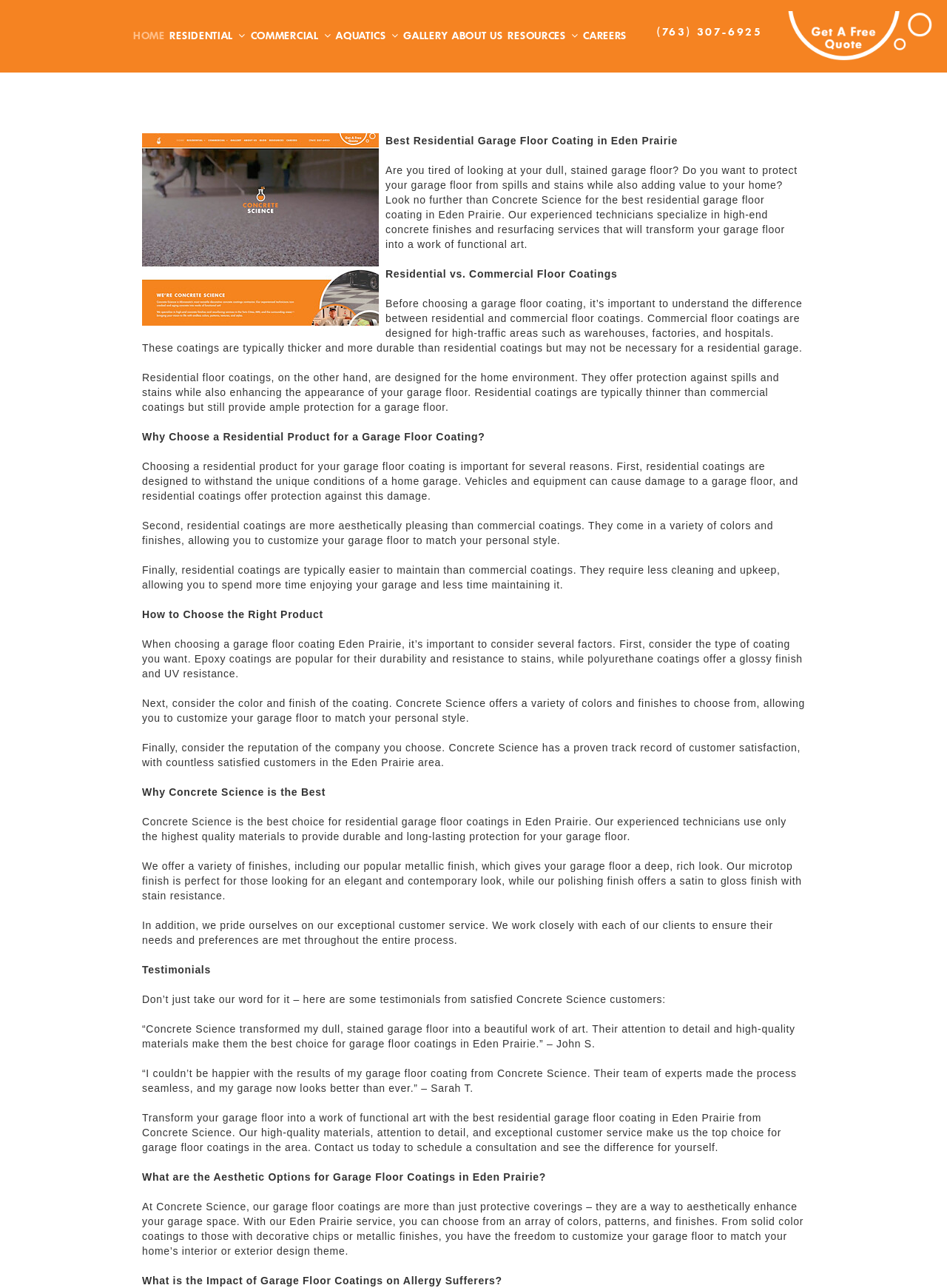What is the company name mentioned on this webpage?
Please craft a detailed and exhaustive response to the question.

The company name 'Concrete Science' is mentioned multiple times on the webpage, indicating that it is the provider of garage floor coating services in Eden Prairie. The webpage highlights the company's expertise, products, and customer service.